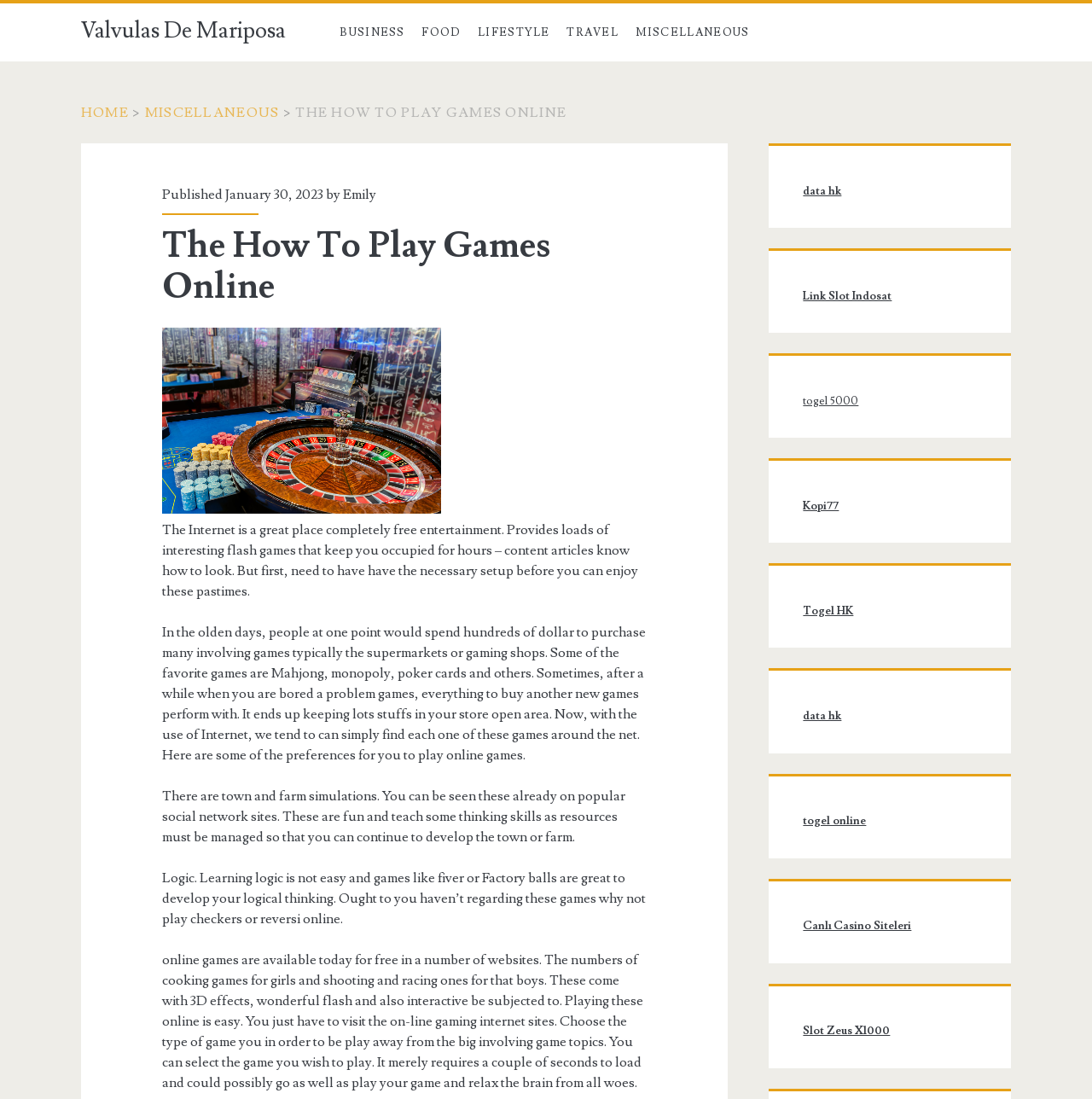Respond to the question below with a concise word or phrase:
What is the main topic of the webpage?

Playing games online